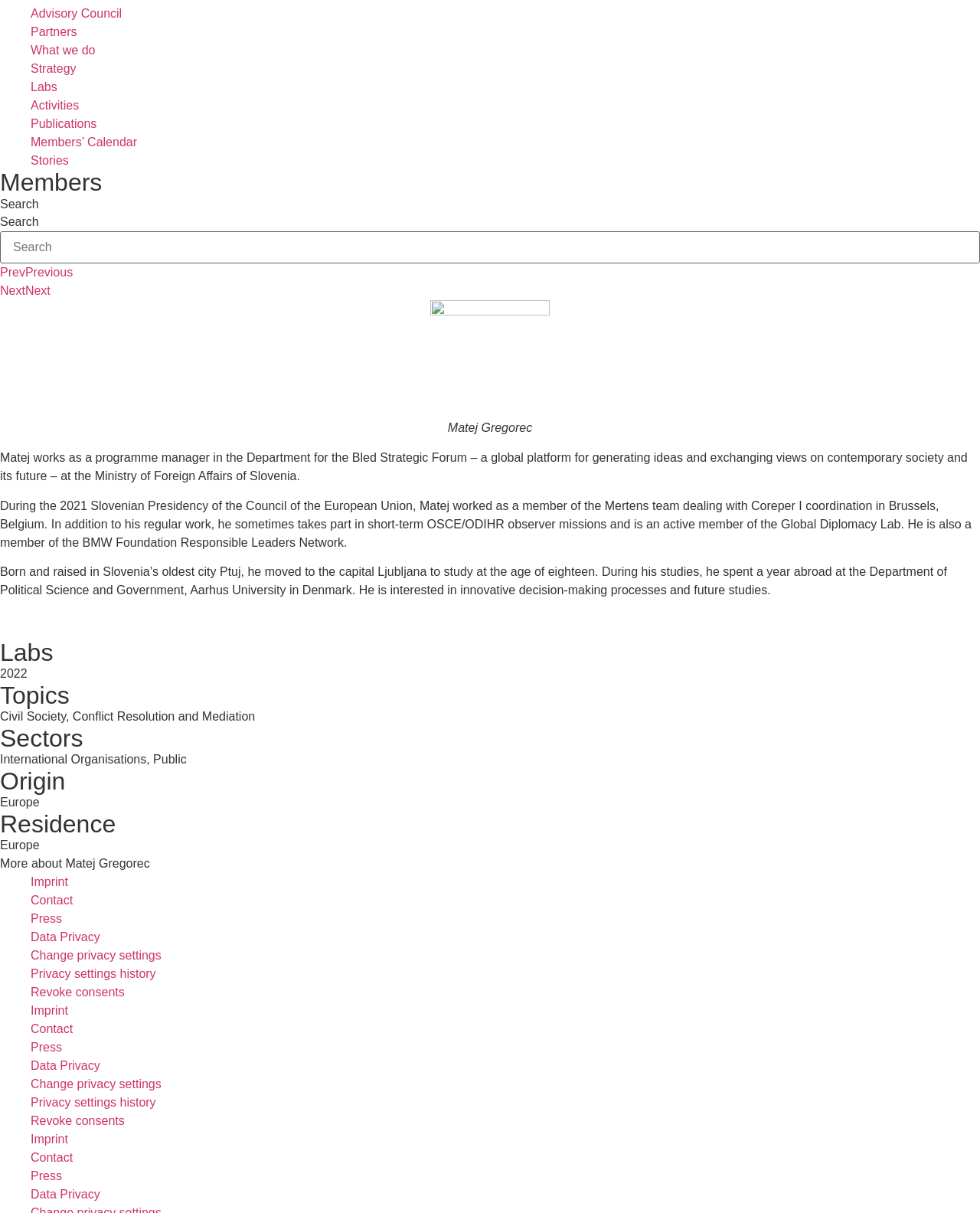Indicate the bounding box coordinates of the element that needs to be clicked to satisfy the following instruction: "view Matej Gregorec's details". The coordinates should be four float numbers between 0 and 1, i.e., [left, top, right, bottom].

[0.0, 0.247, 1.0, 0.36]